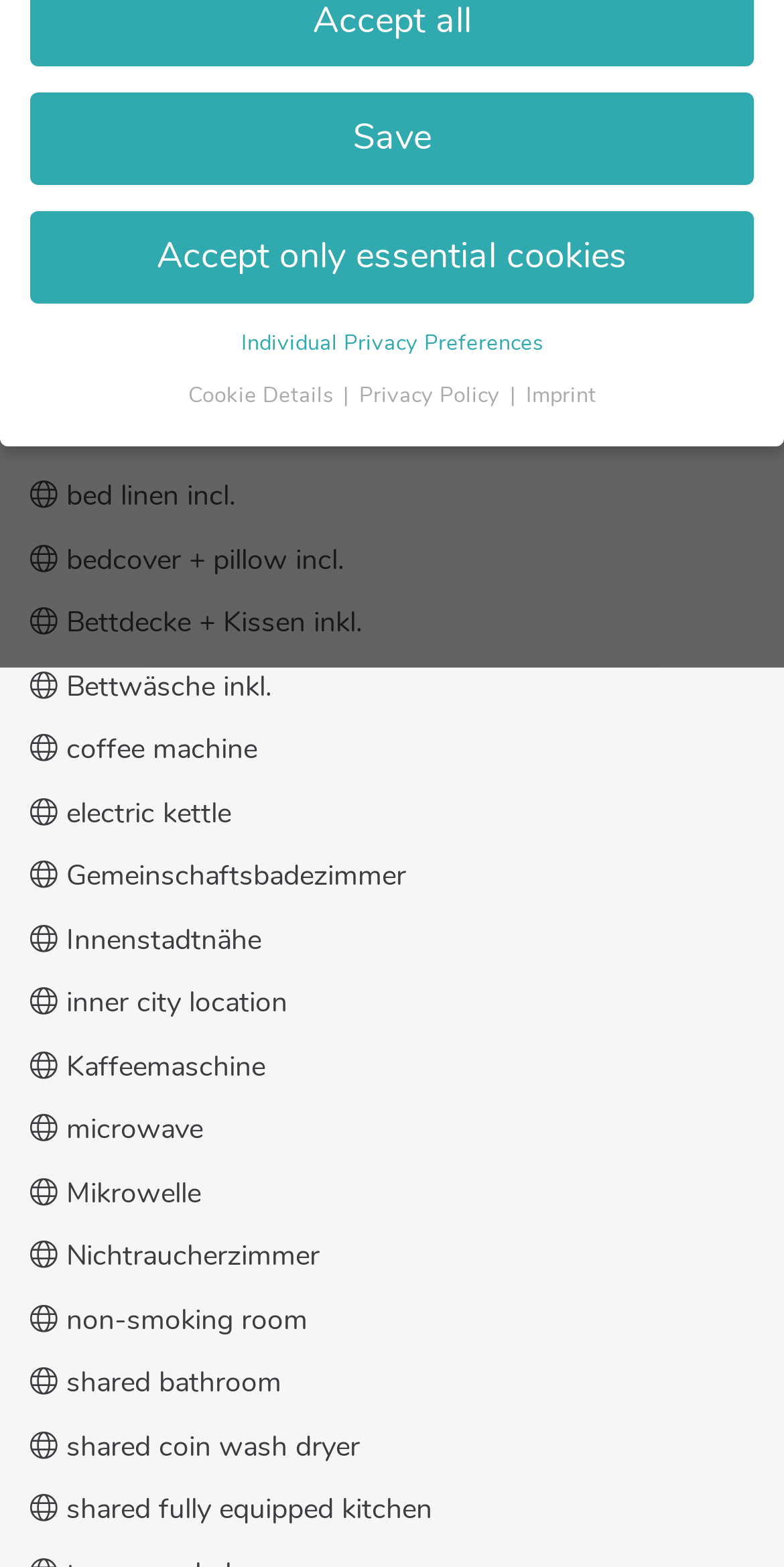Determine the bounding box for the UI element that matches this description: "Privacy Policy".

[0.659, 0.932, 0.846, 0.952]